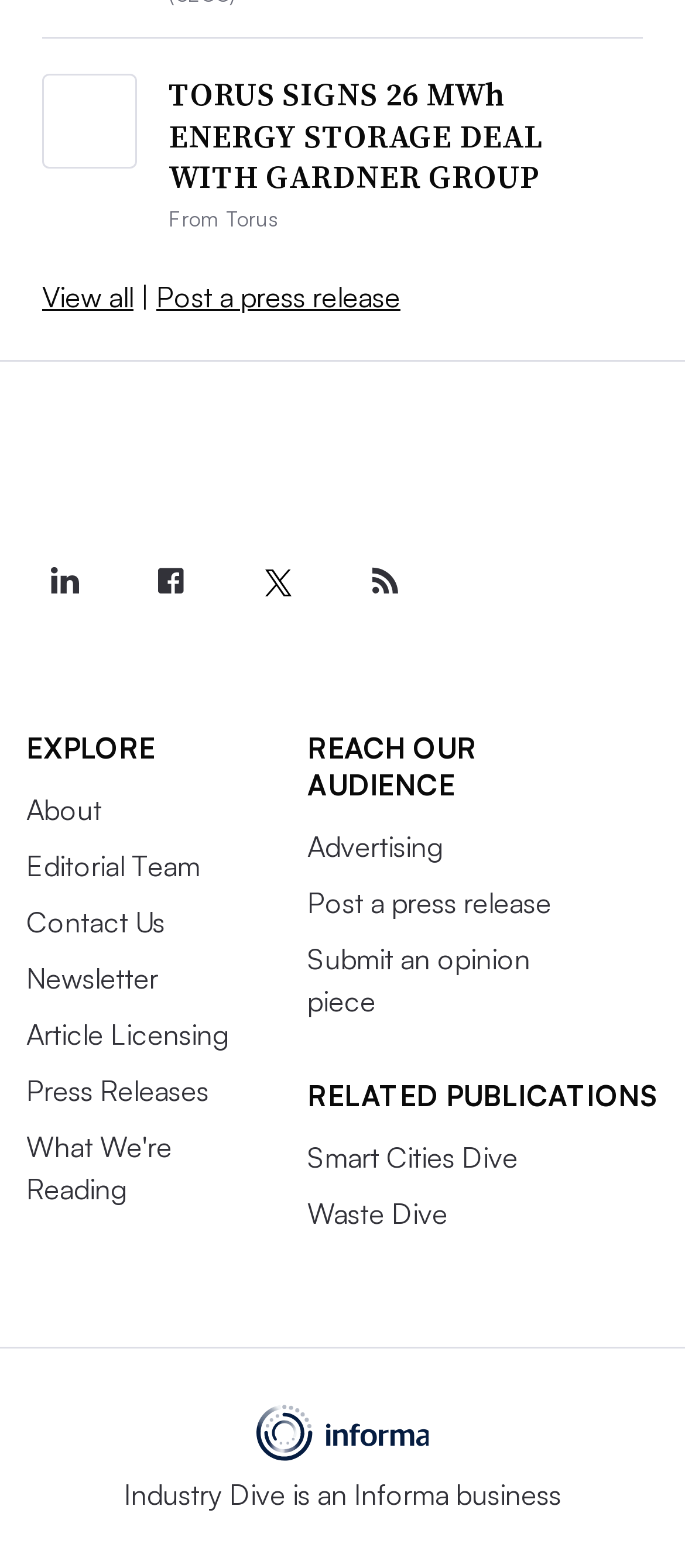Pinpoint the bounding box coordinates of the element to be clicked to execute the instruction: "Visit Industry Dive LinkedIn".

[0.038, 0.347, 0.146, 0.395]